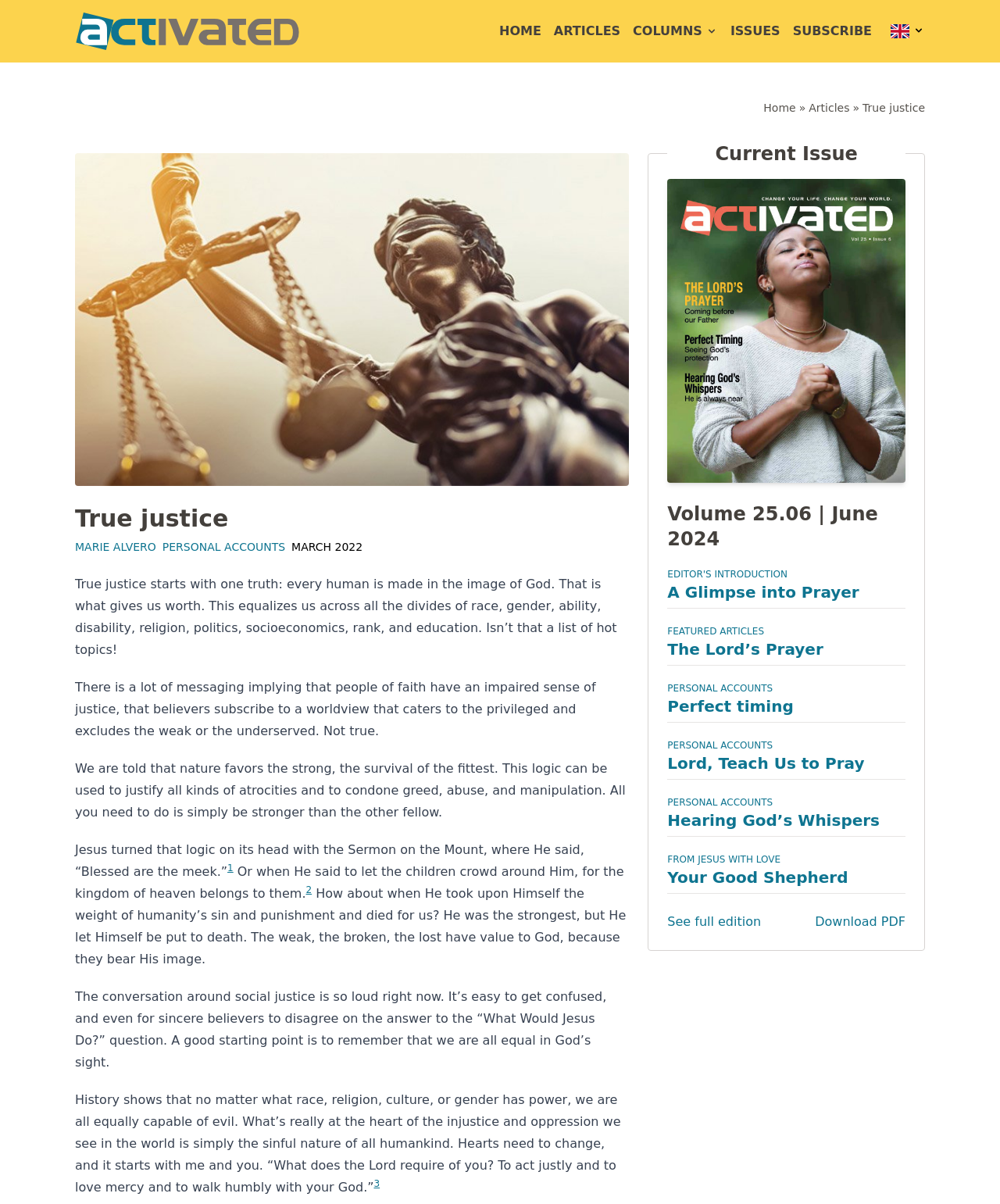What is the name of the current issue?
Relying on the image, give a concise answer in one word or a brief phrase.

Volume 25.06 | June 2024